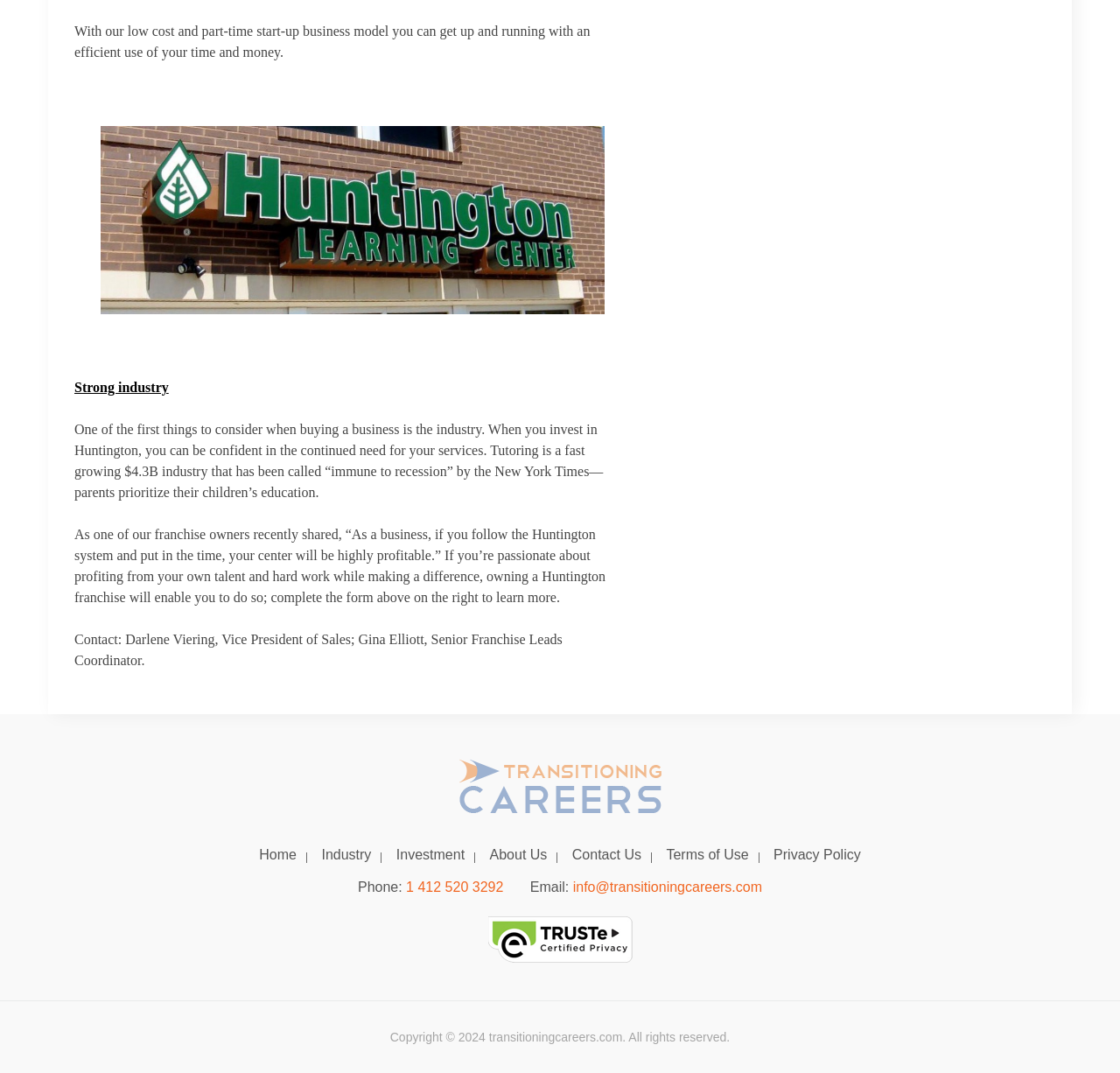Who can be contacted for more information?
Answer briefly with a single word or phrase based on the image.

Darlene Viering and Gina Elliott